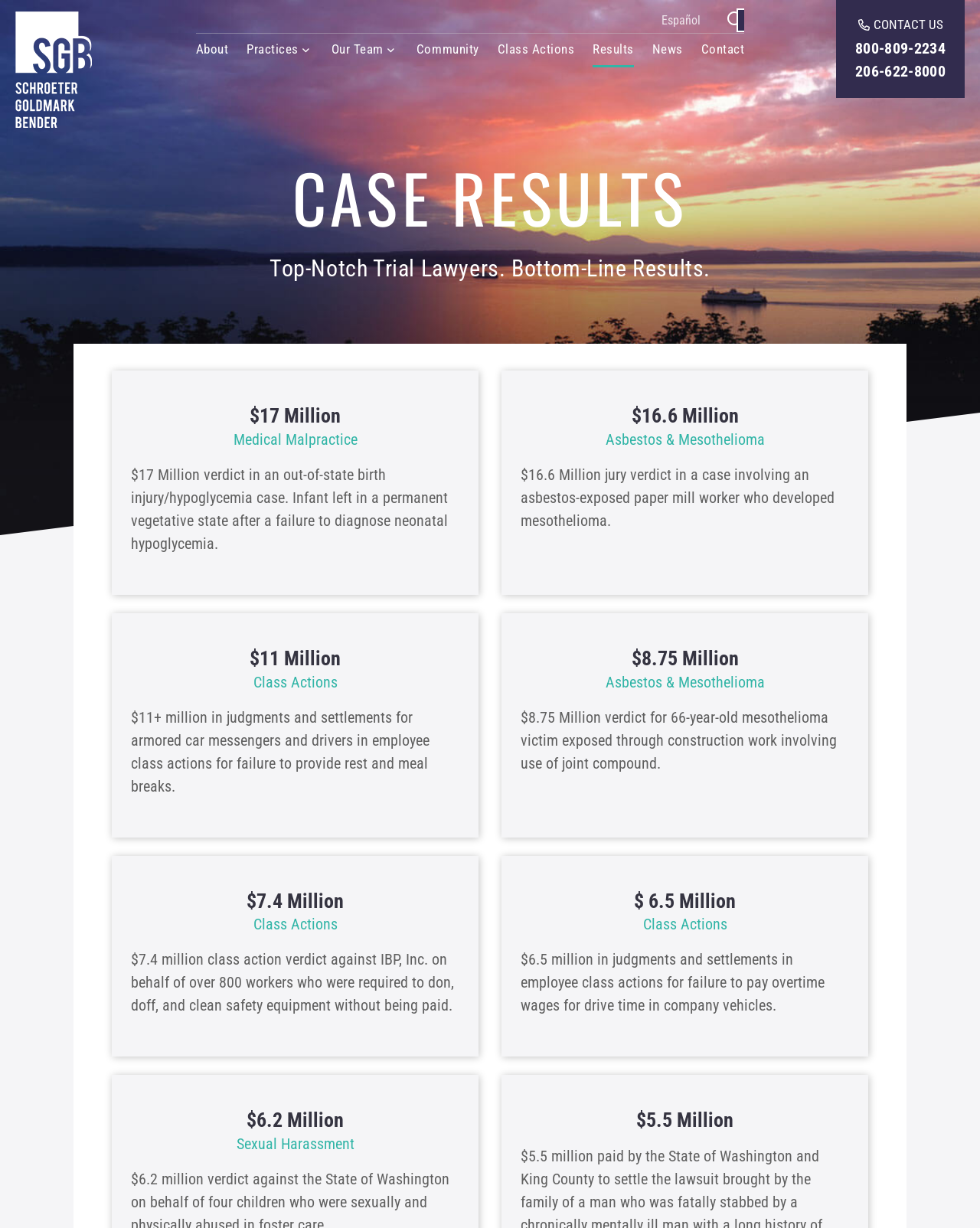Locate the bounding box coordinates of the segment that needs to be clicked to meet this instruction: "Contact SGB via phone 800-809-2234".

[0.873, 0.031, 0.965, 0.046]